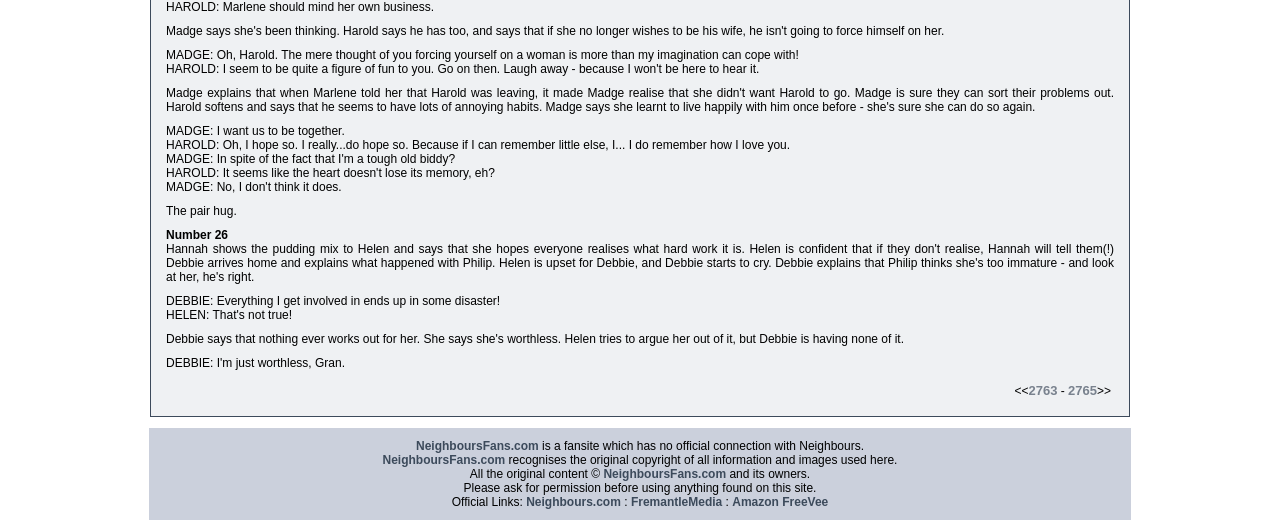With reference to the screenshot, provide a detailed response to the question below:
What is Harold's response to Madge?

Based on the dialogue between Harold and Madge, Harold responds to Madge's statement 'I want us to be together' with 'Oh, I hope so. I really...do hope so. Because if I can remember little else, I... I do remember how I love you.' This indicates that Harold's response to Madge is that he loves her.